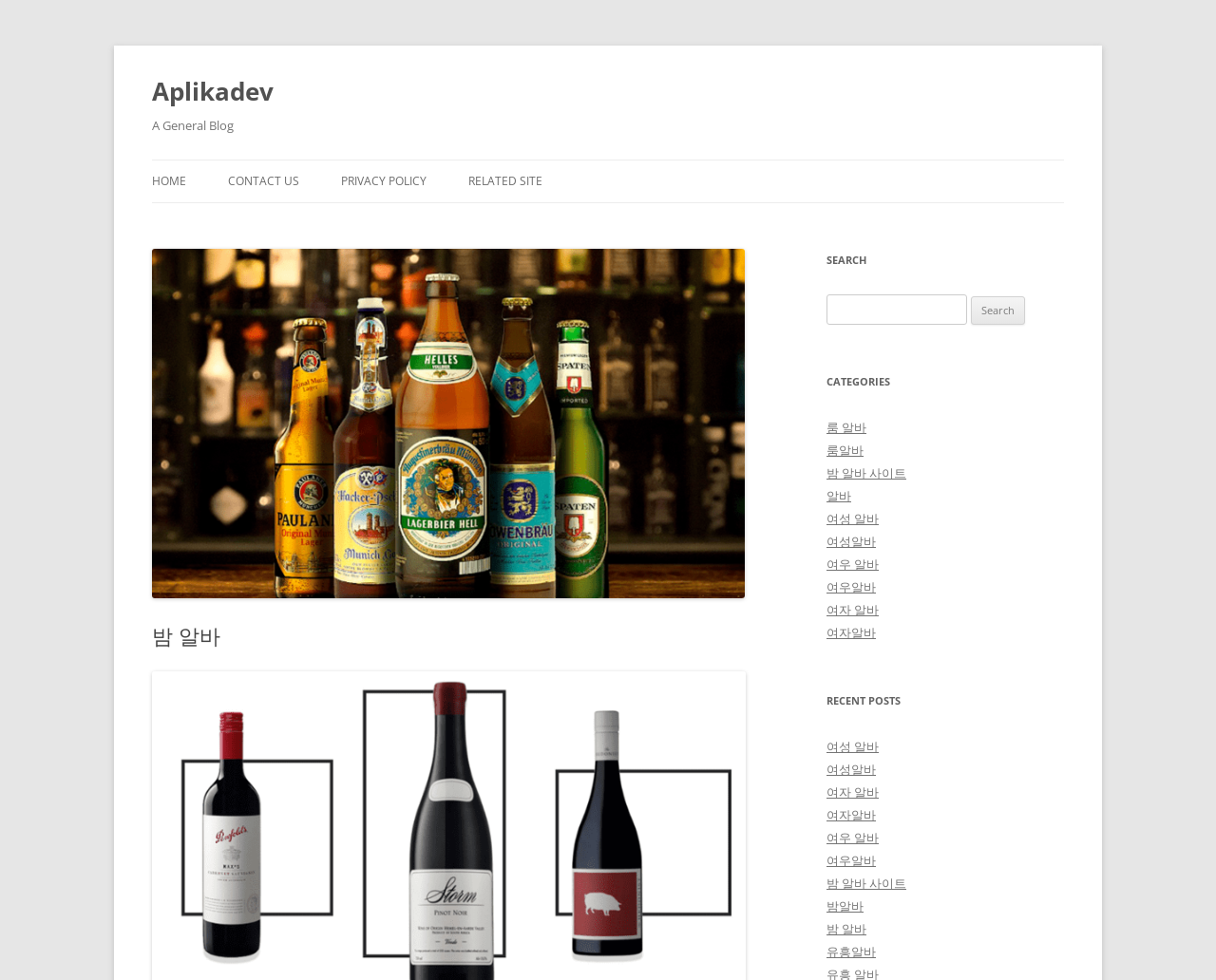Determine the bounding box coordinates for the element that should be clicked to follow this instruction: "follow the company on LinkedIn". The coordinates should be given as four float numbers between 0 and 1, in the format [left, top, right, bottom].

None